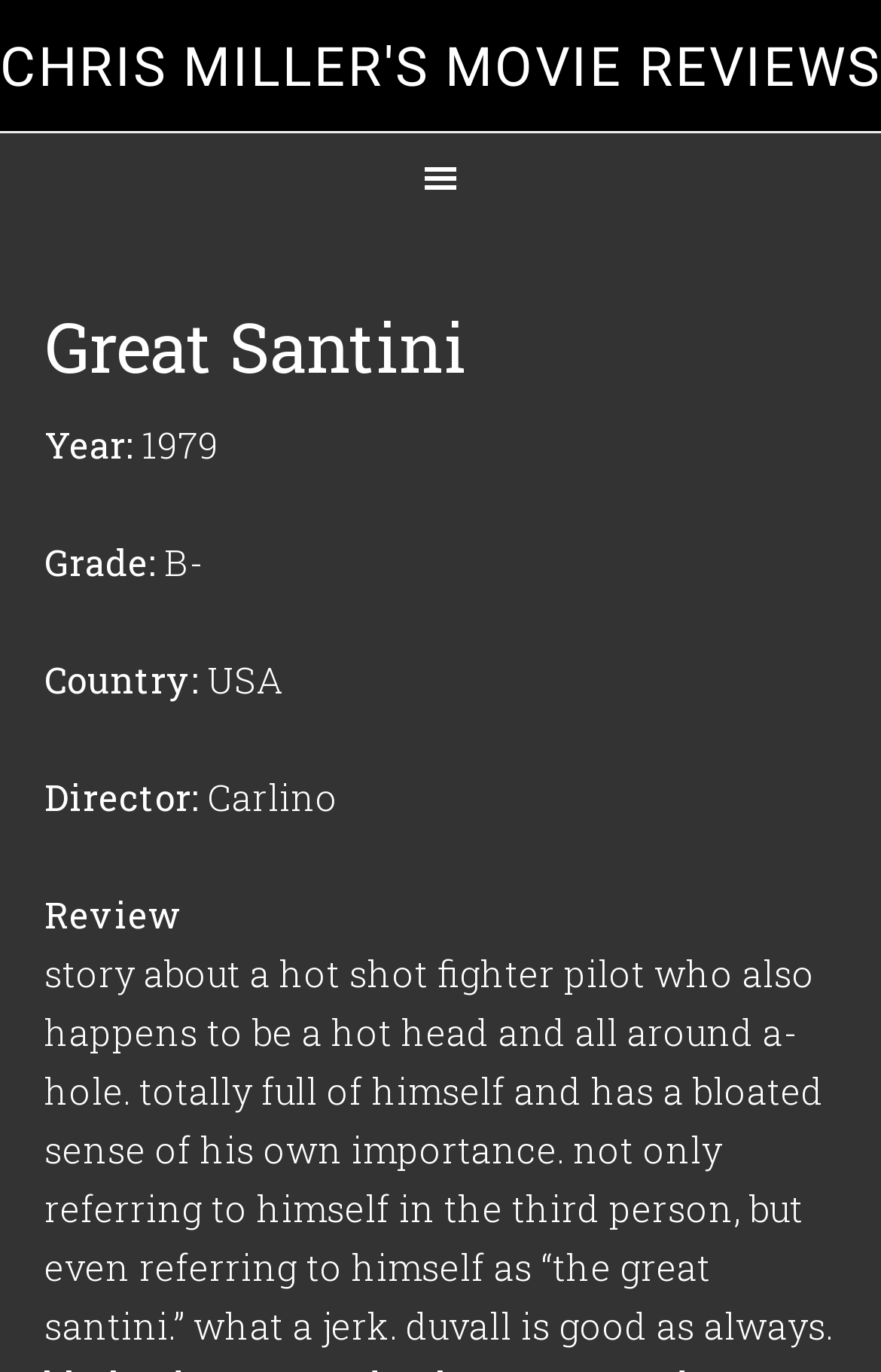Specify the bounding box coordinates (top-left x, top-left y, bottom-right x, bottom-right y) of the UI element in the screenshot that matches this description: Chris Miller's Movie Reviews

[0.0, 0.026, 1.0, 0.072]